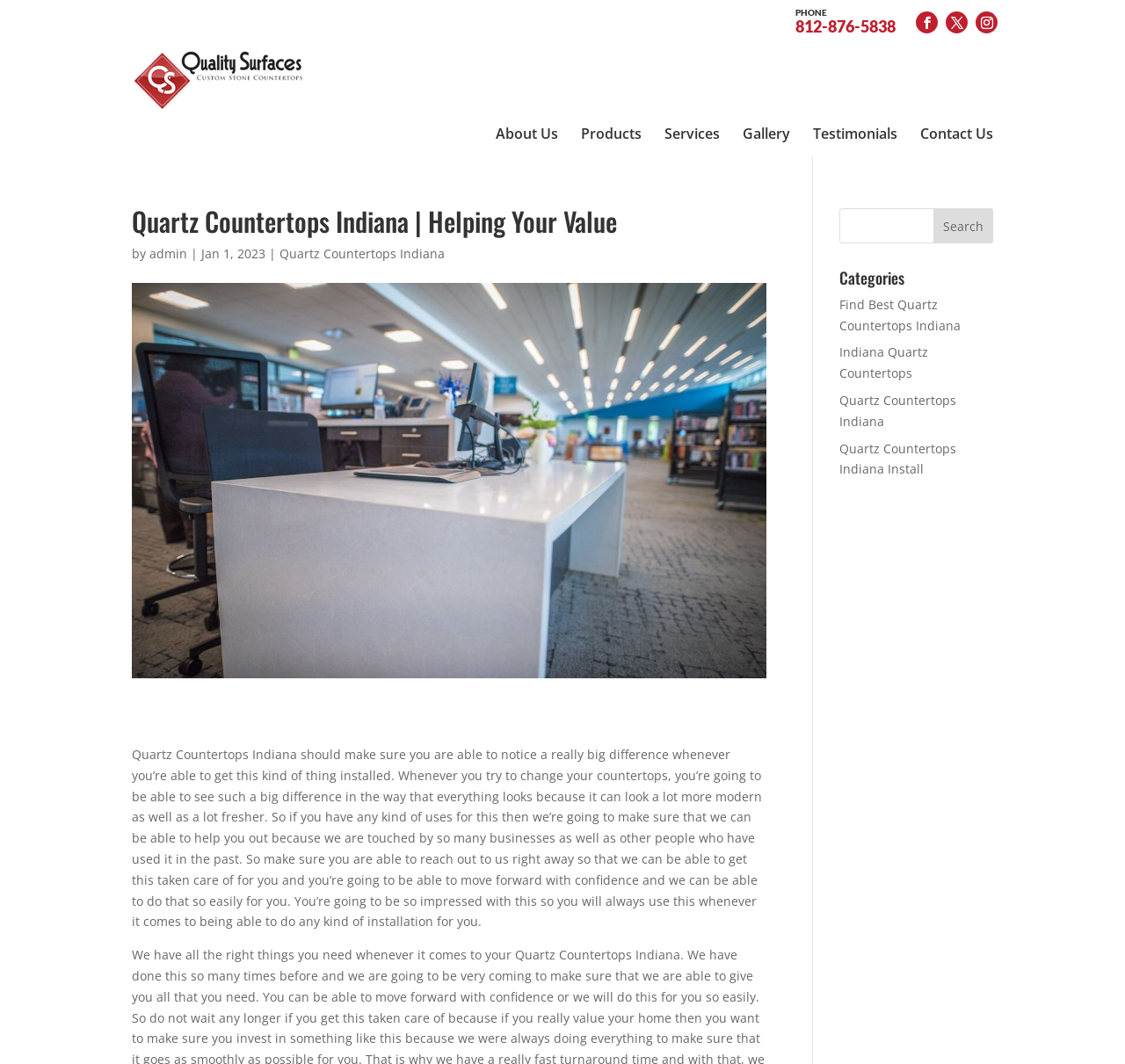Bounding box coordinates are specified in the format (top-left x, top-left y, bottom-right x, bottom-right y). All values are floating point numbers bounded between 0 and 1. Please provide the bounding box coordinate of the region this sentence describes: Gallery

[0.66, 0.048, 0.702, 0.059]